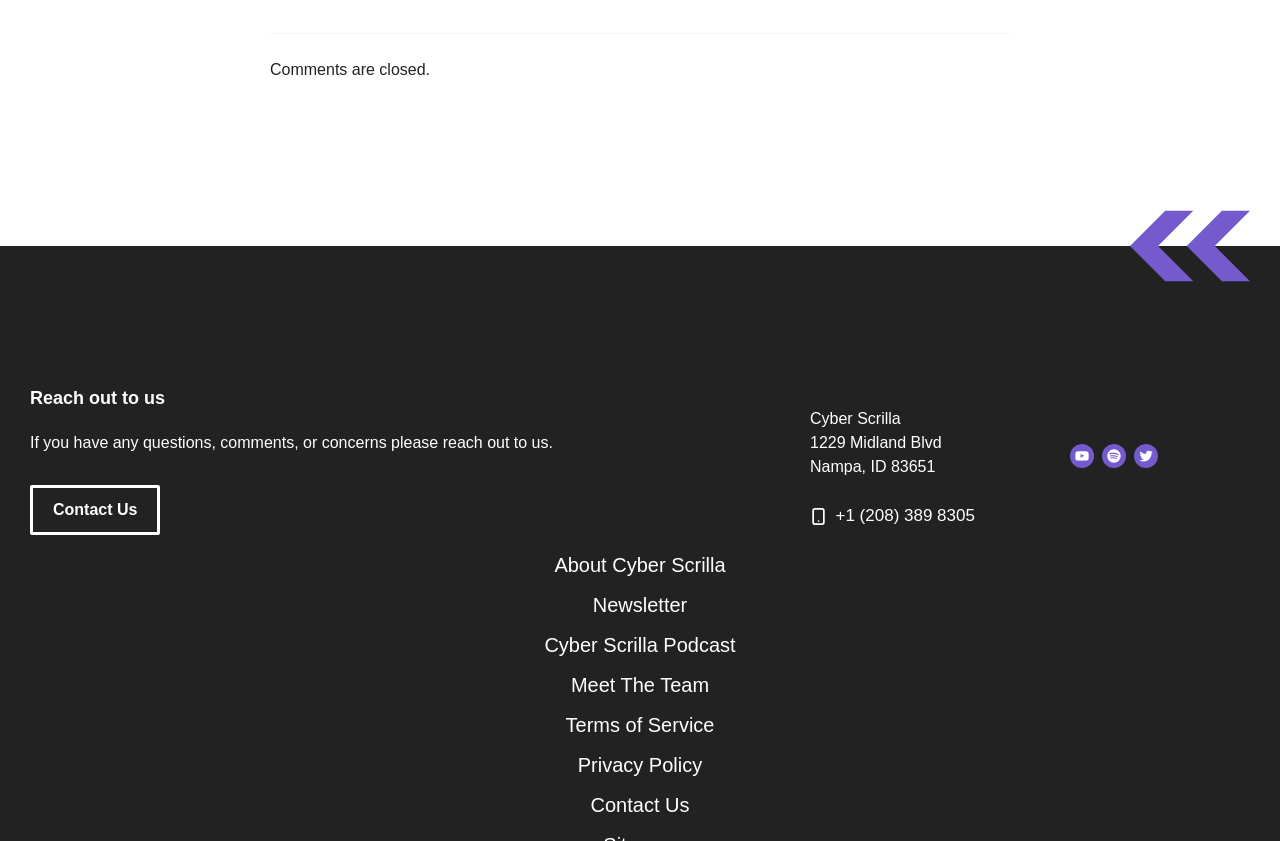Determine the bounding box coordinates for the UI element matching this description: "Contact Us".

[0.461, 0.939, 0.539, 0.975]